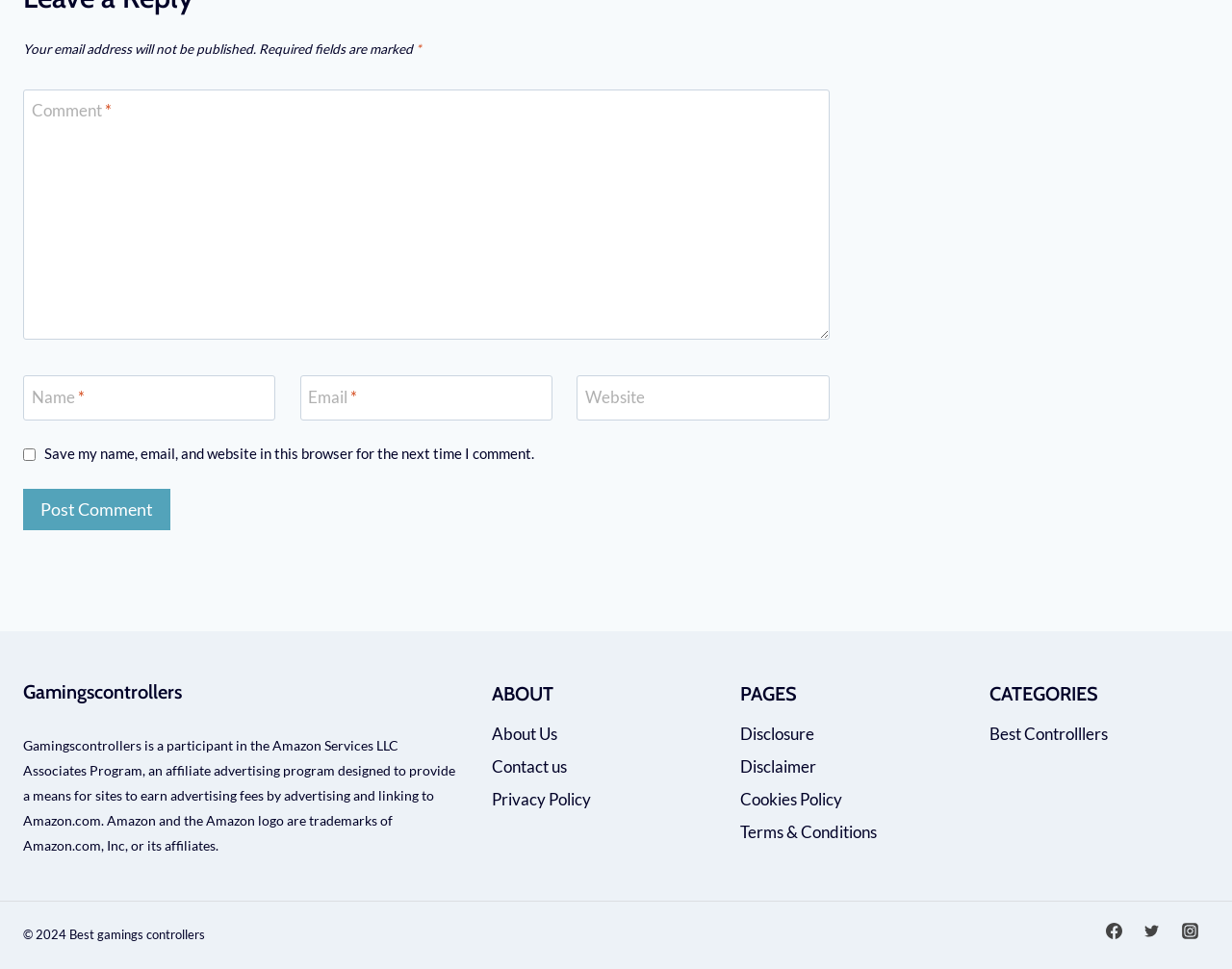Highlight the bounding box coordinates of the region I should click on to meet the following instruction: "Click the Post Comment button".

[0.019, 0.504, 0.138, 0.547]